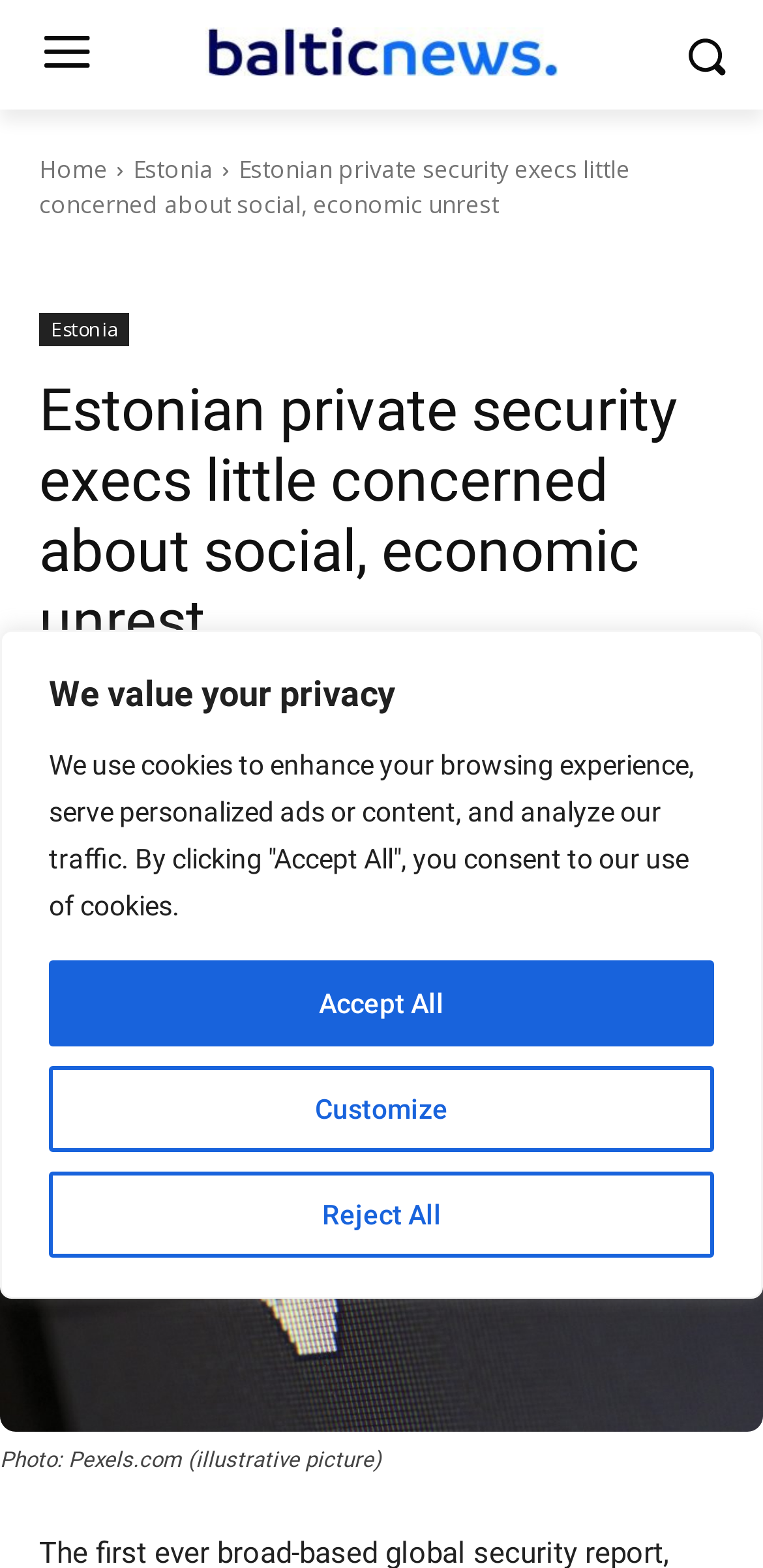Provide a brief response to the question using a single word or phrase: 
What is the date of the article?

September 13, 2023